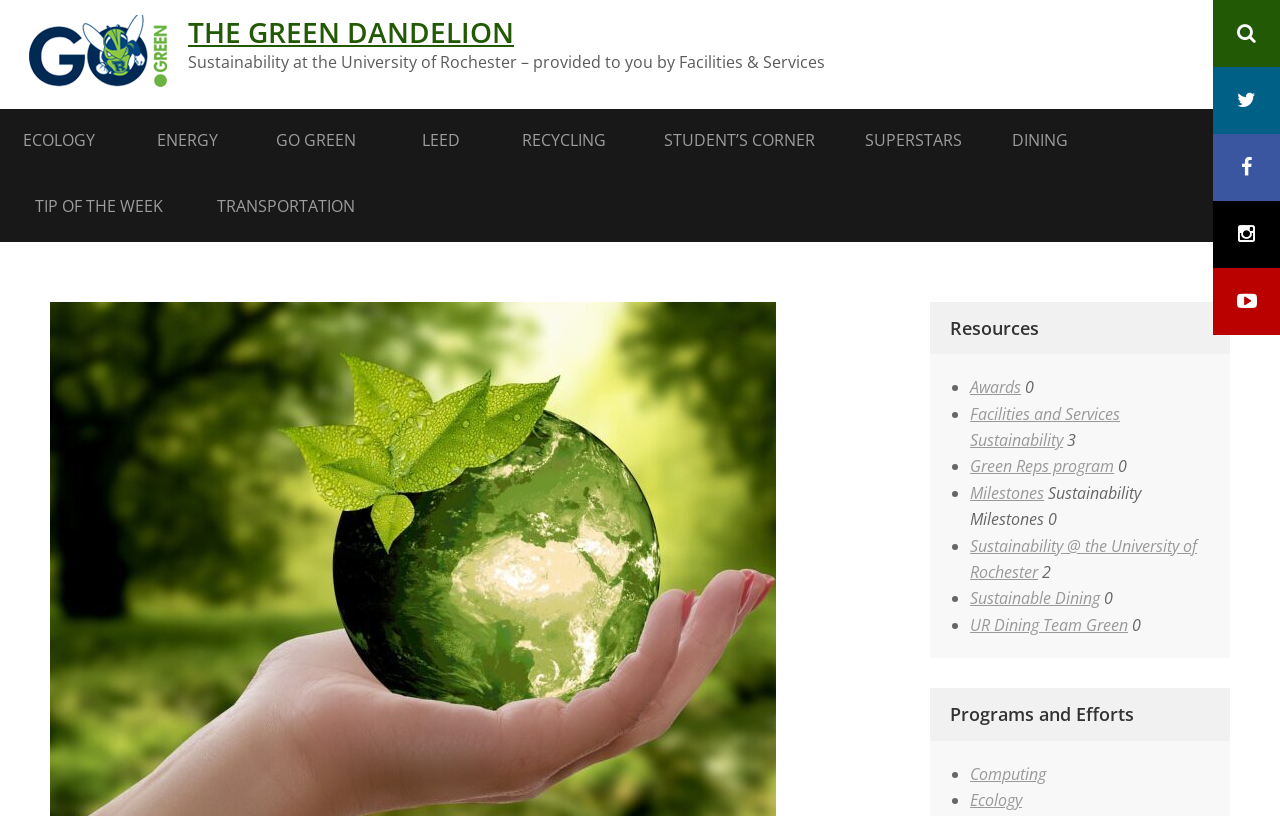Please give a one-word or short phrase response to the following question: 
What is the 'Ecology' link related to?

Programs and efforts